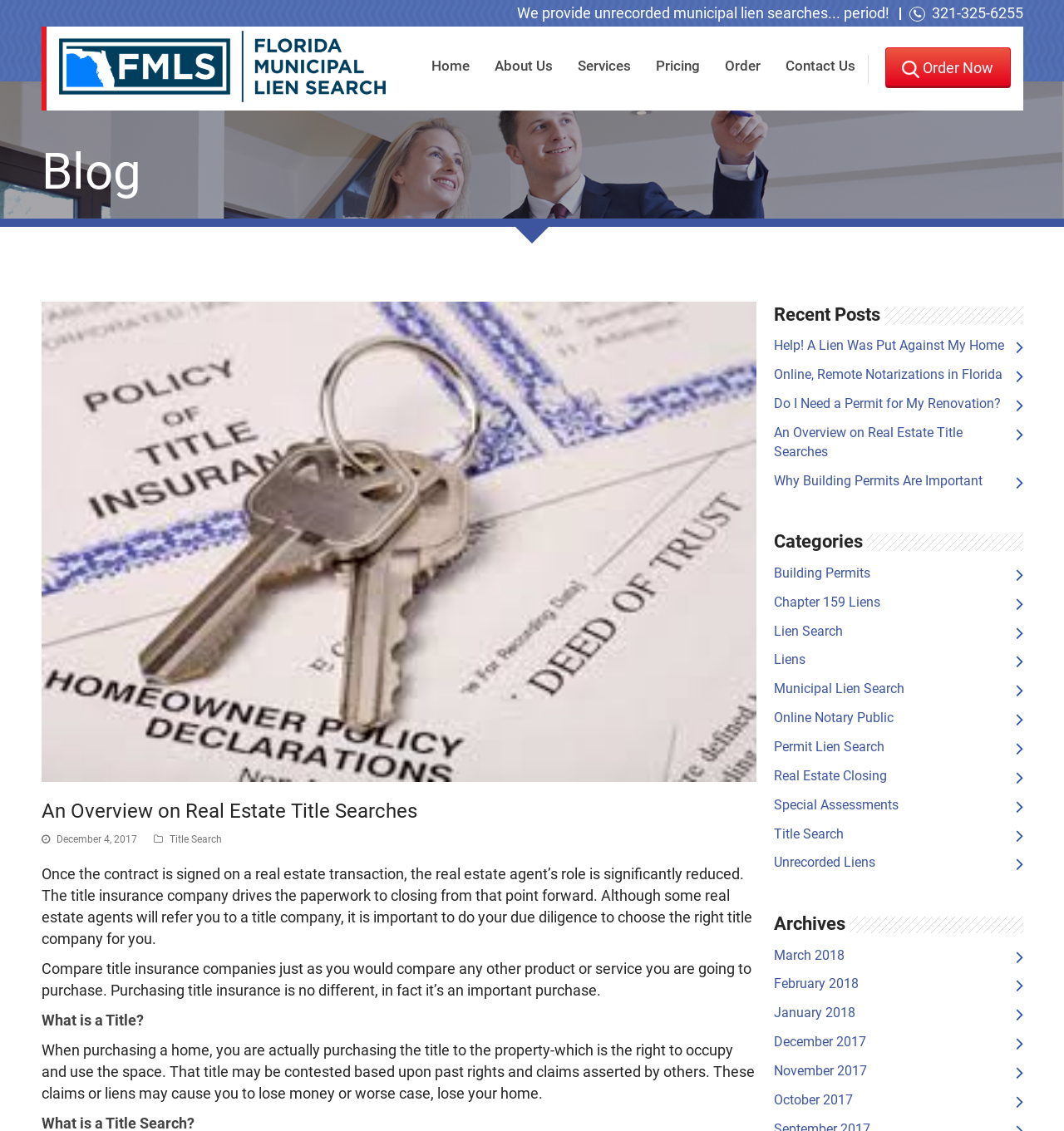Give a one-word or short-phrase answer to the following question: 
How many links are there in the 'Recent Posts' section?

5